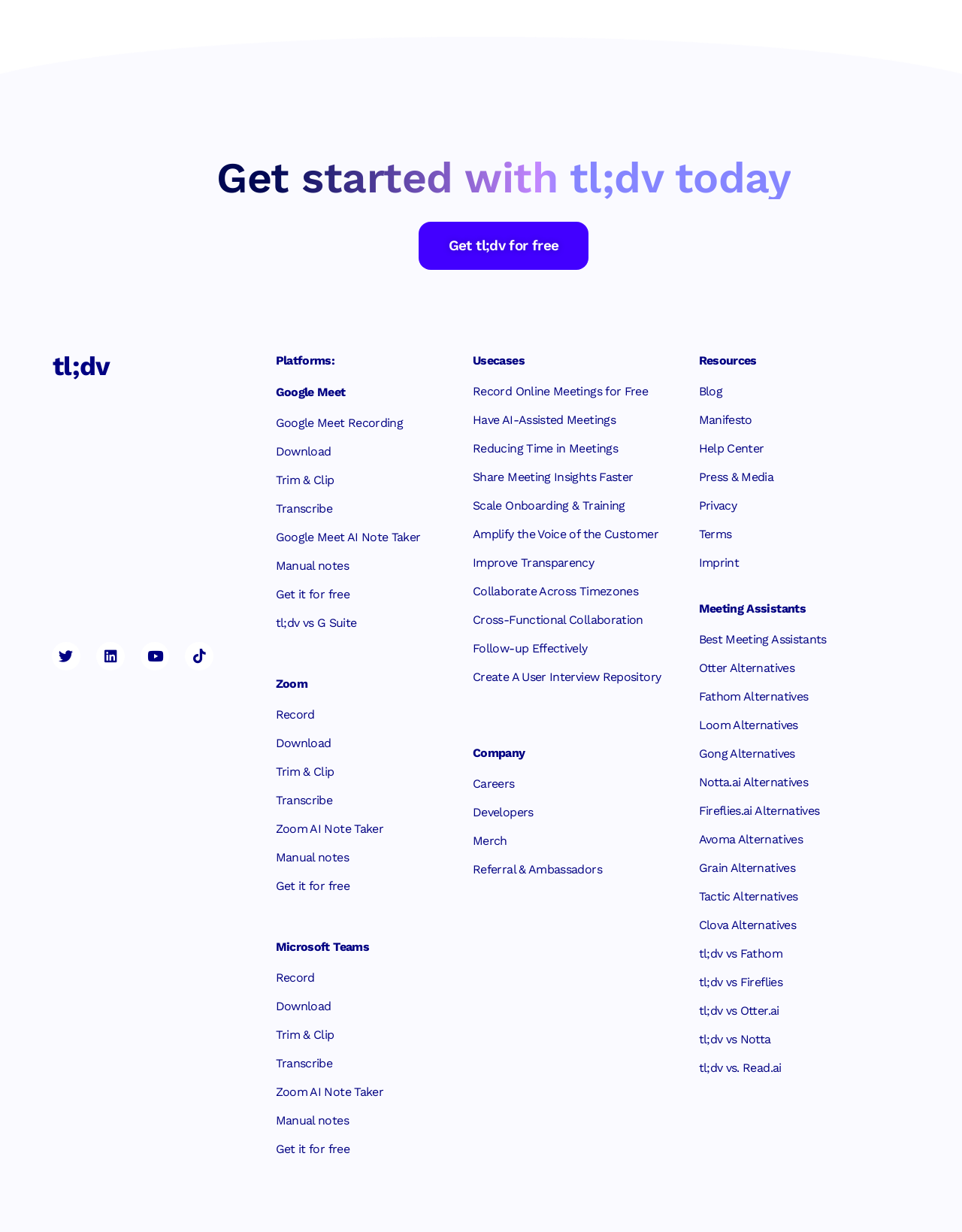Determine the bounding box coordinates of the clickable region to execute the instruction: "Learn about tl;dv vs G Suite". The coordinates should be four float numbers between 0 and 1, denoted as [left, top, right, bottom].

[0.286, 0.5, 0.476, 0.512]